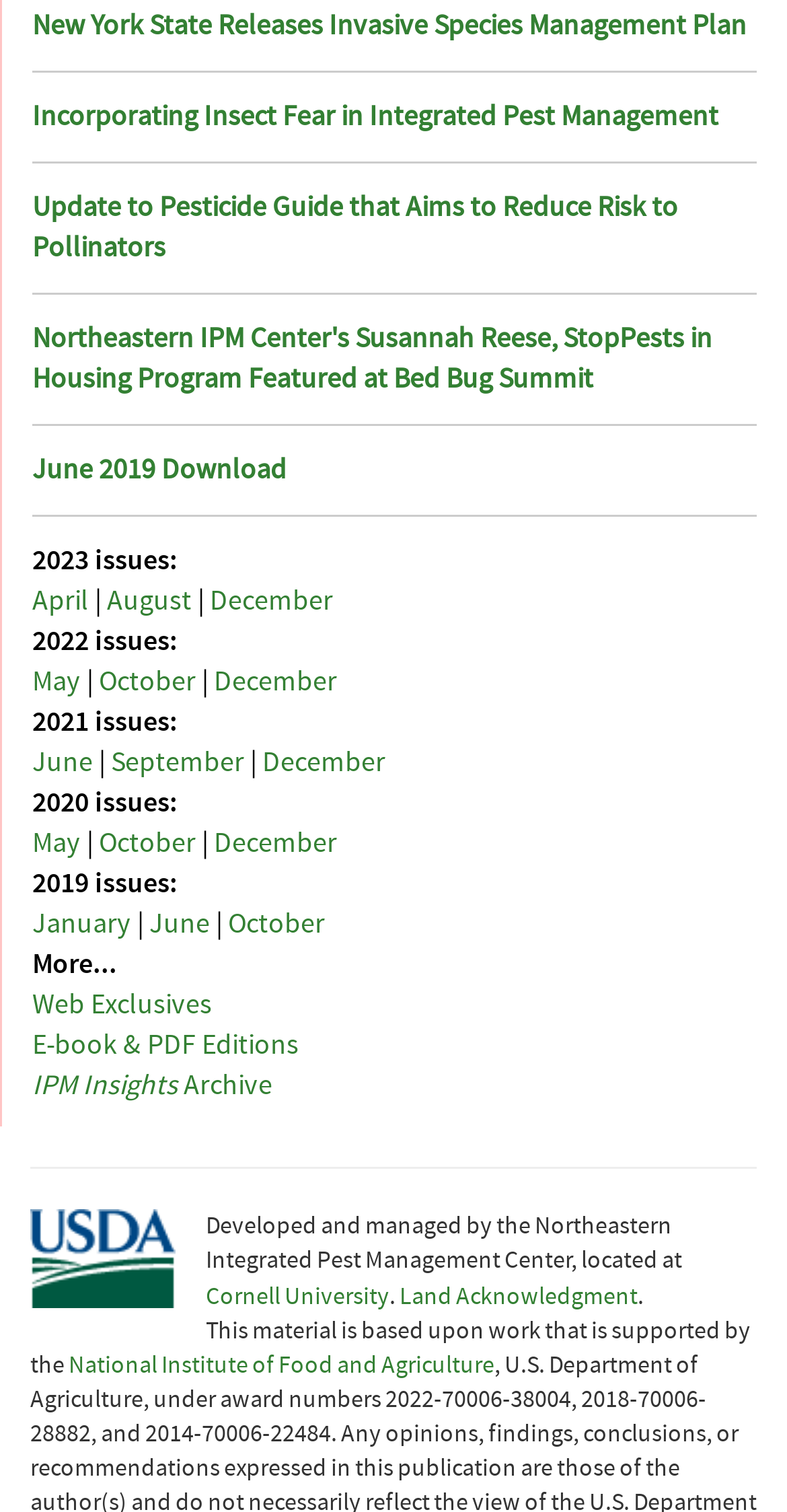Please indicate the bounding box coordinates for the clickable area to complete the following task: "View the June 2019 issue". The coordinates should be specified as four float numbers between 0 and 1, i.e., [left, top, right, bottom].

[0.041, 0.299, 0.364, 0.323]